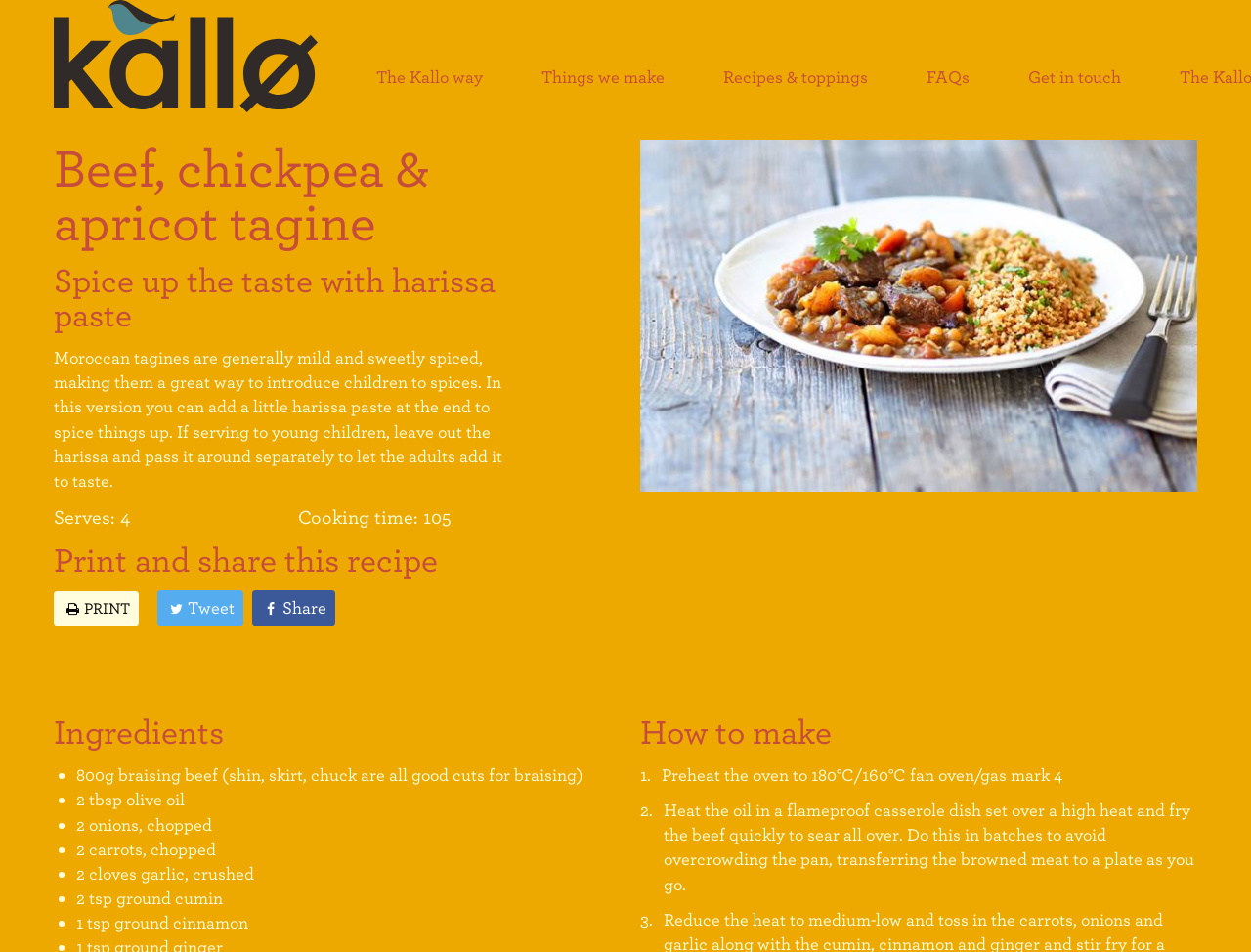How many people does the recipe serve?
Provide a detailed answer to the question, using the image to inform your response.

The webpage explicitly states 'Serves: 4' under the heading 'Beef, chickpea & apricot tagine', indicating that the recipe serves four people.